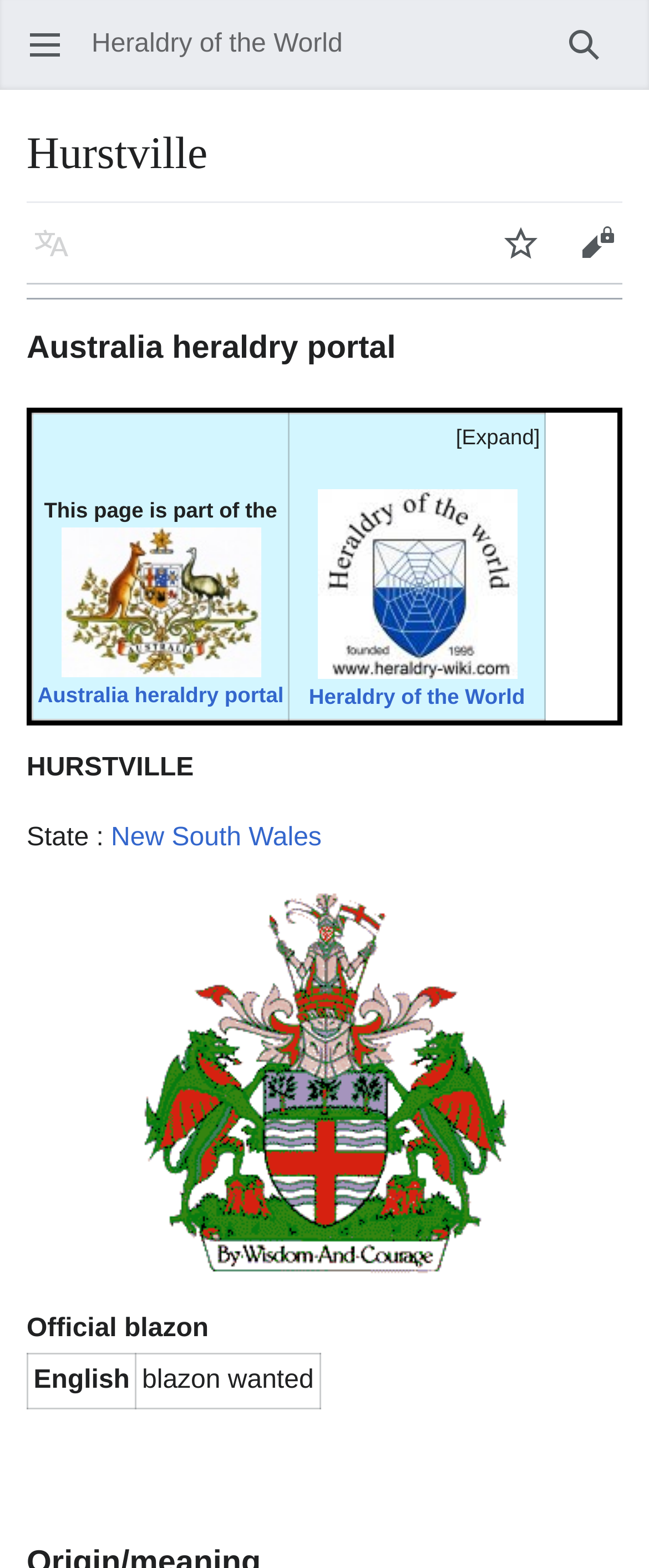Find the bounding box coordinates for the UI element that matches this description: "New South Wales".

[0.171, 0.525, 0.496, 0.543]